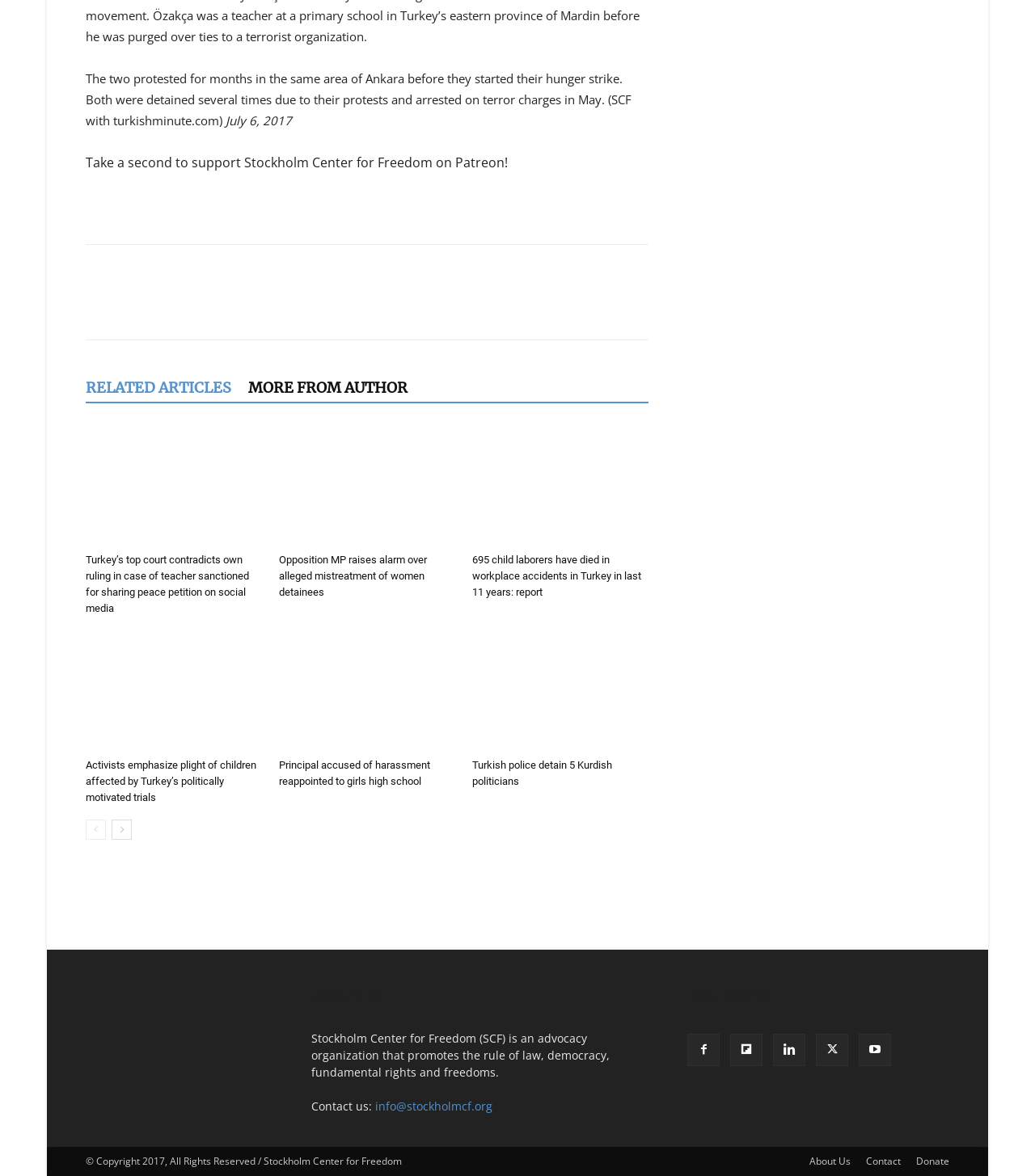Using a single word or phrase, answer the following question: 
How can I support the organization?

Donate